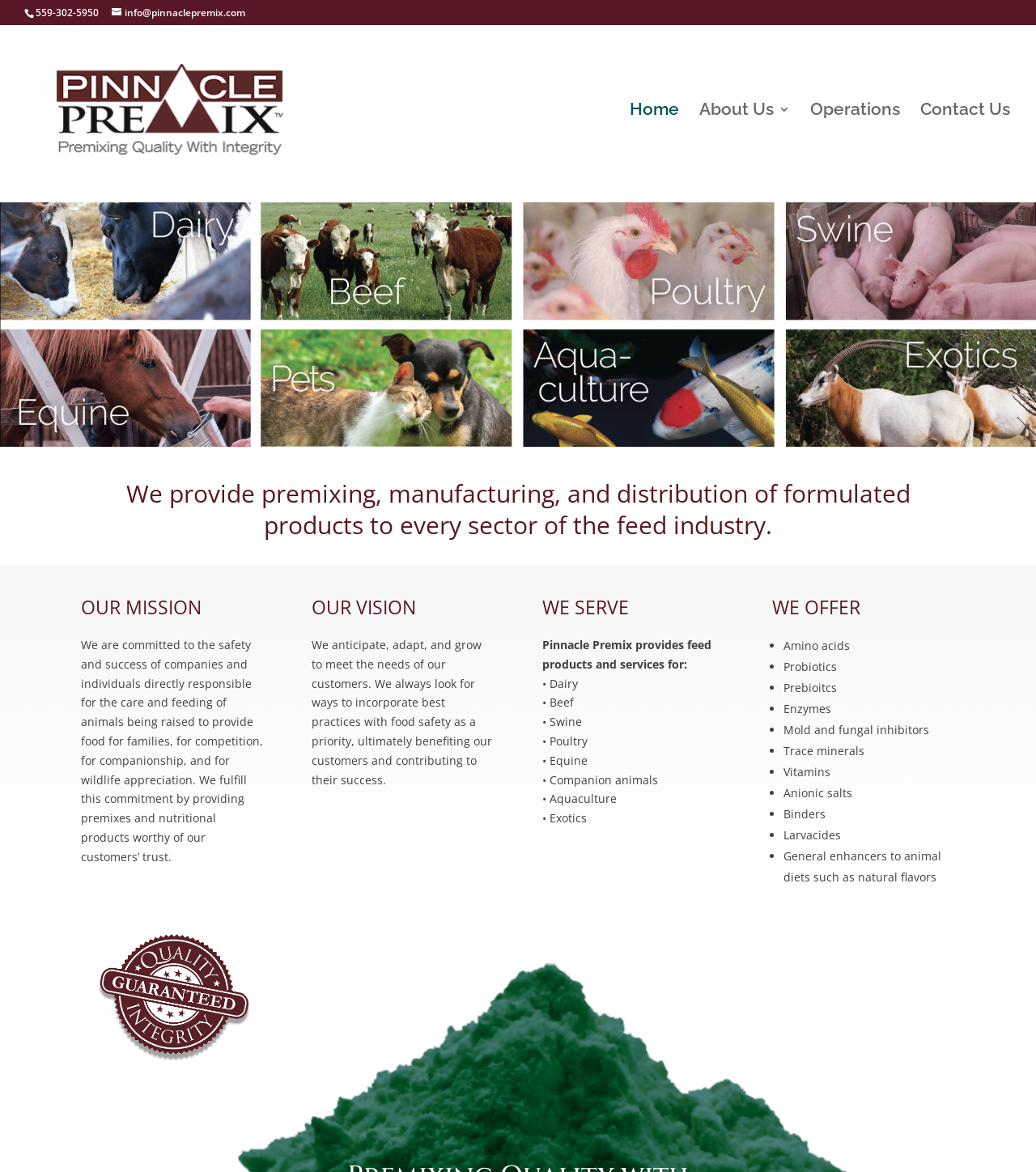Pinpoint the bounding box coordinates of the area that must be clicked to complete this instruction: "Call the phone number".

[0.034, 0.005, 0.095, 0.017]